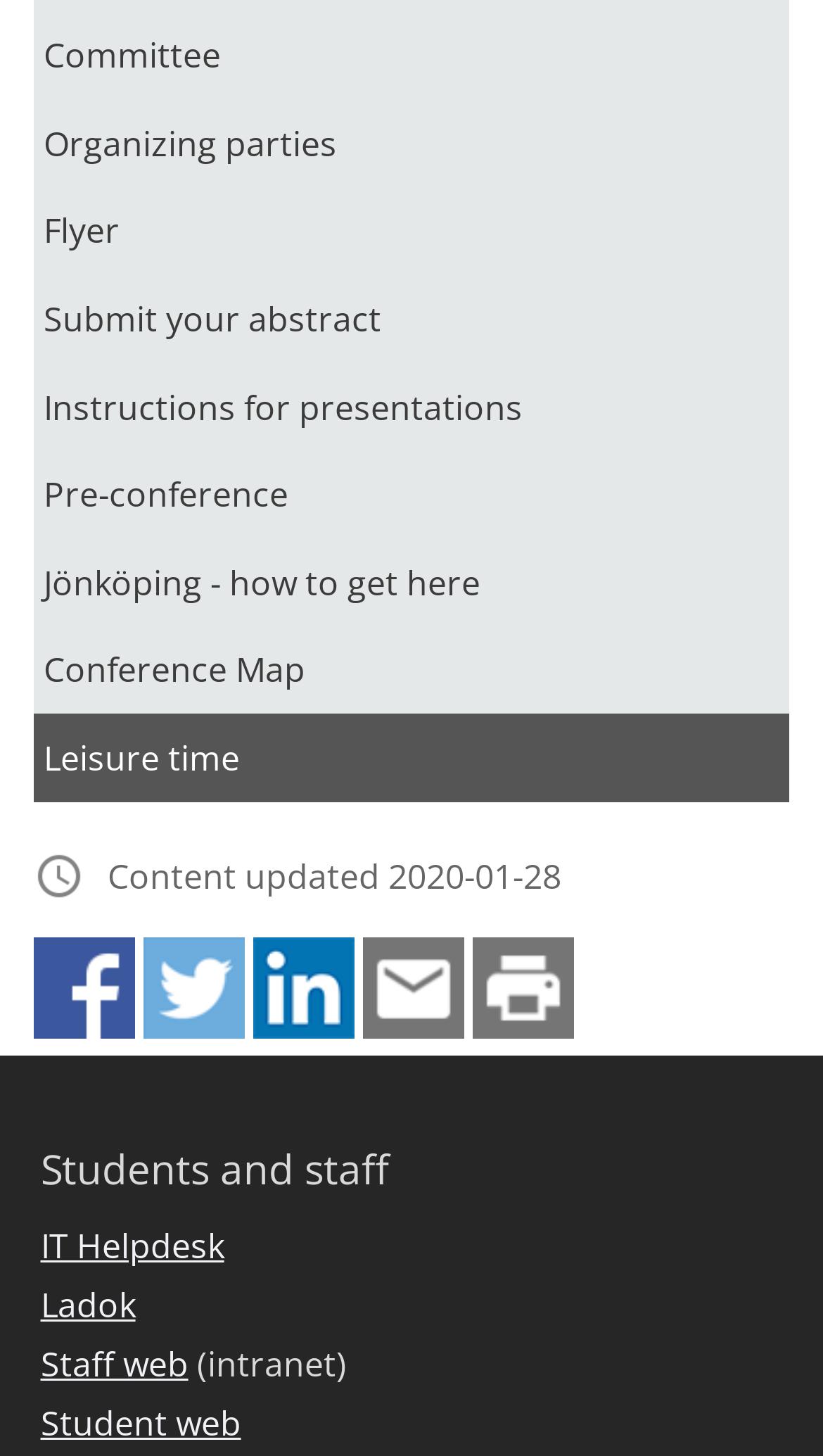Please locate the bounding box coordinates of the element that should be clicked to complete the given instruction: "contact customer service".

None